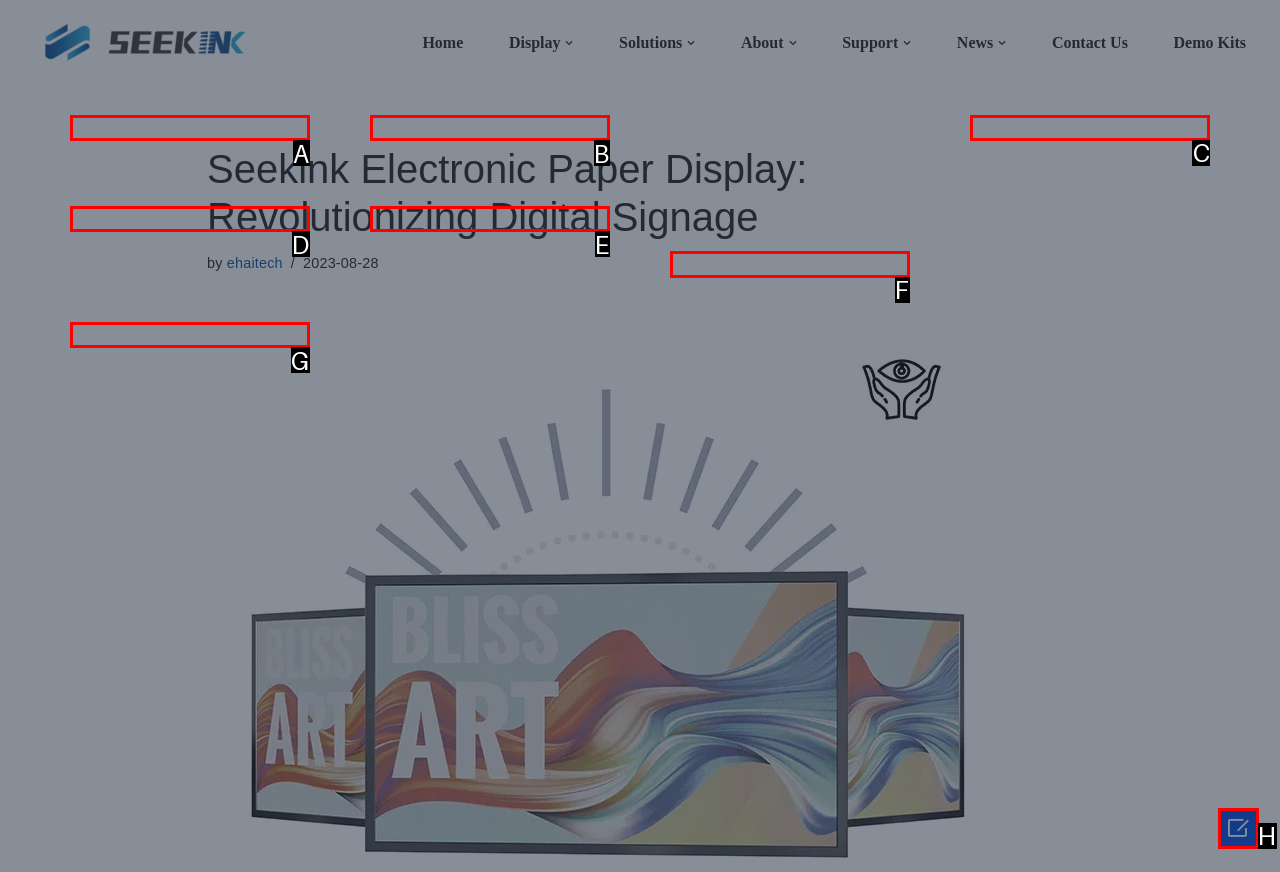Select the HTML element that needs to be clicked to carry out the task: View the 'Smart Hospital' page
Provide the letter of the correct option.

C